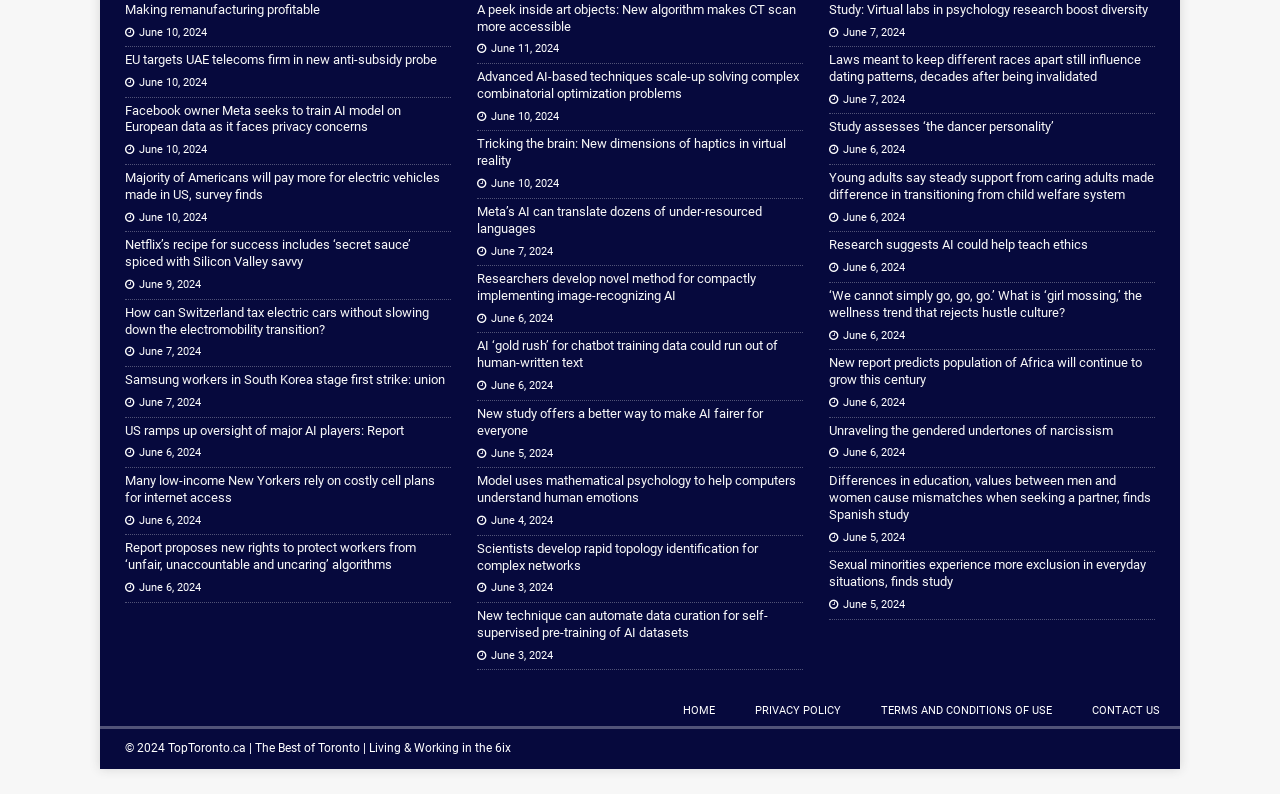What is the topic of the article 'Tricking the brain: New dimensions of haptics in virtual reality'?
Please provide a comprehensive answer to the question based on the webpage screenshot.

The article 'Tricking the brain: New dimensions of haptics in virtual reality' is about virtual reality, specifically about the use of haptics in virtual reality.